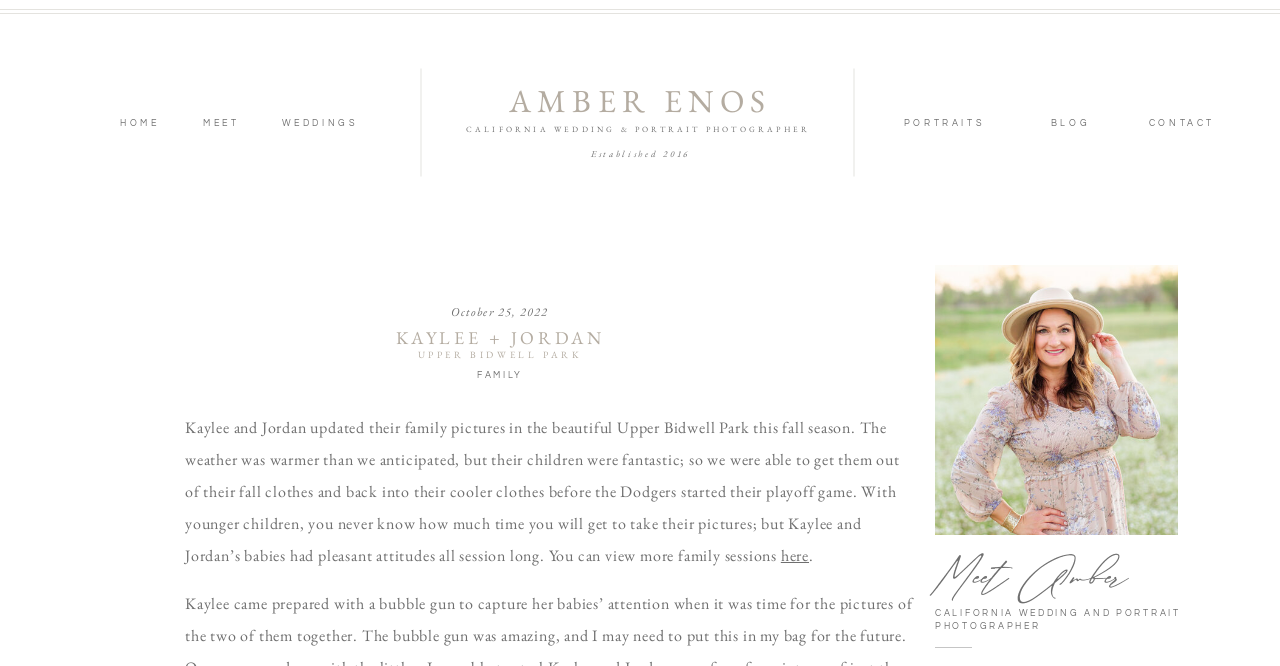Can you find the bounding box coordinates for the element to click on to achieve the instruction: "View family portraits"?

[0.706, 0.179, 0.77, 0.192]